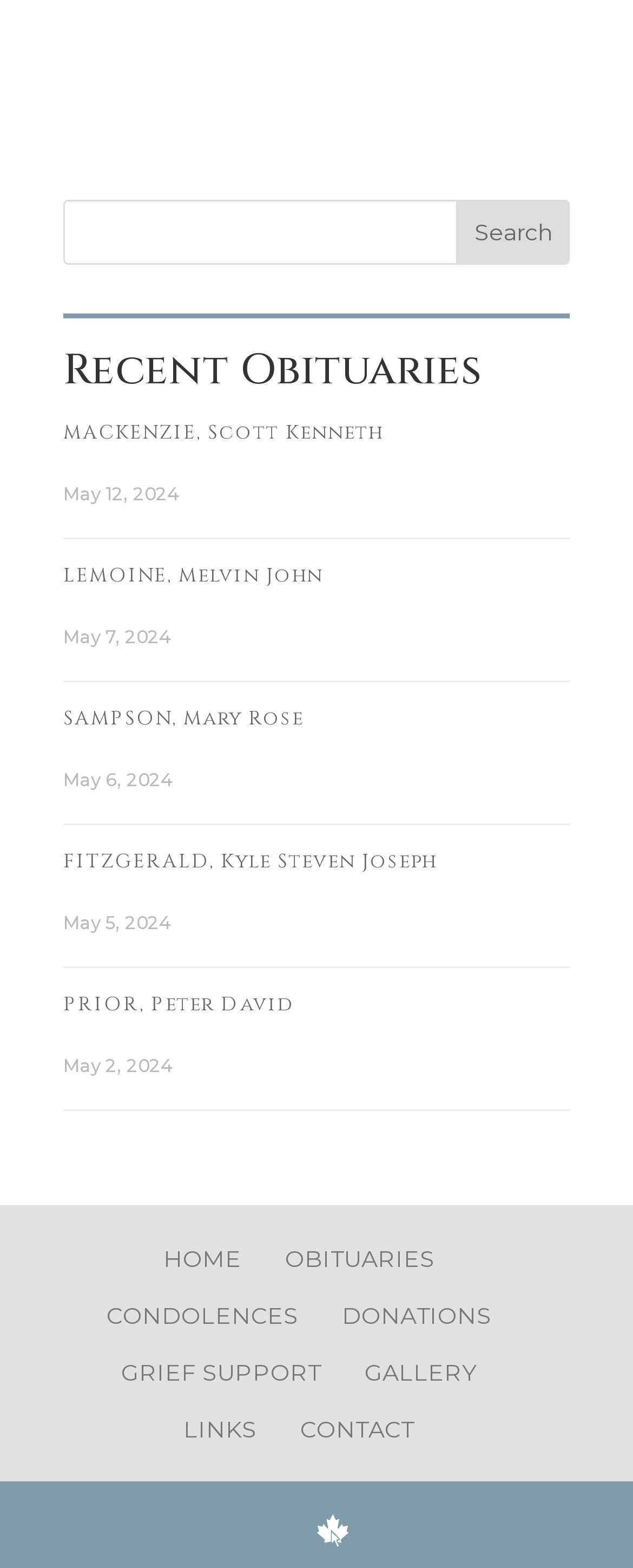Identify the bounding box coordinates for the region to click in order to carry out this instruction: "View gallery page". Provide the coordinates using four float numbers between 0 and 1, formatted as [left, top, right, bottom].

[0.576, 0.866, 0.753, 0.885]